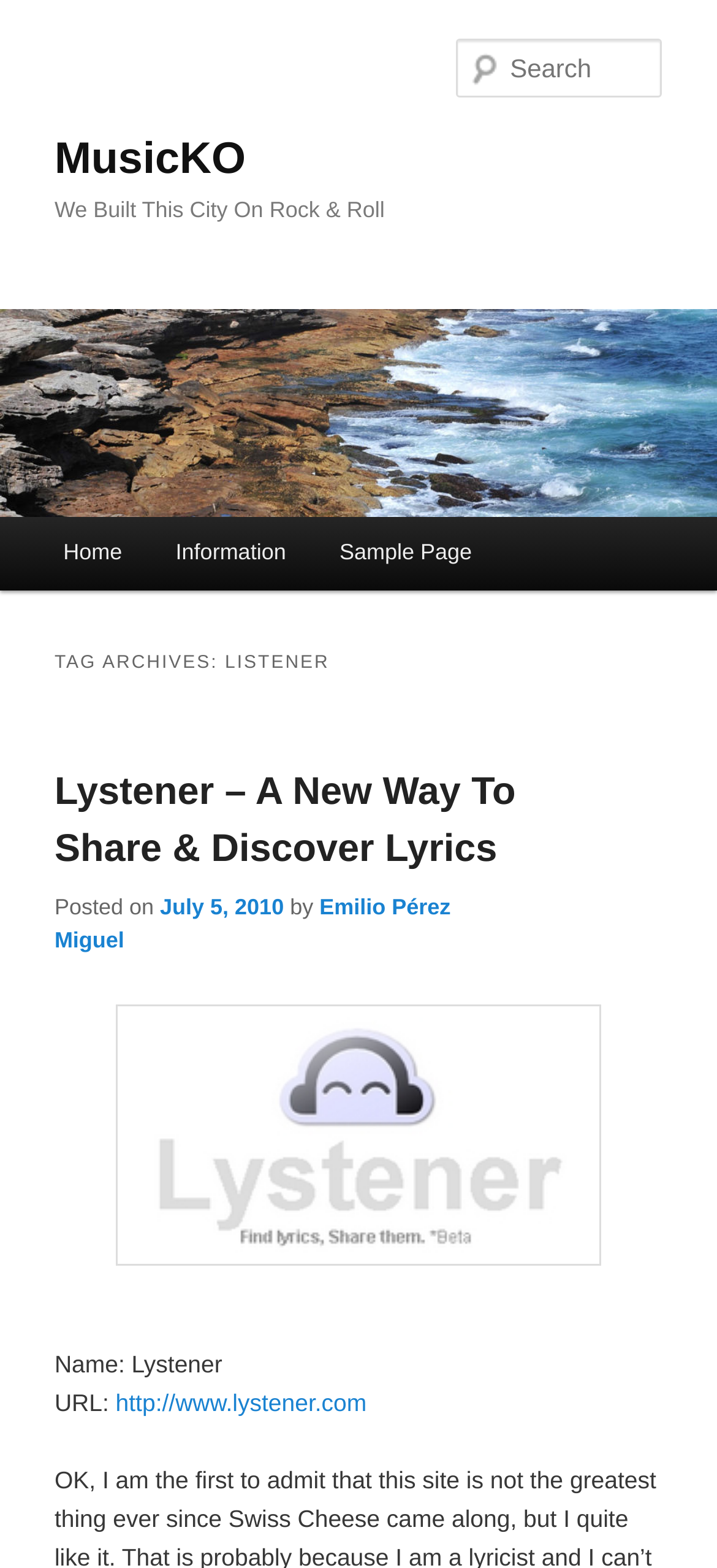Can you find the bounding box coordinates for the UI element given this description: "parent_node: MusicKO"? Provide the coordinates as four float numbers between 0 and 1: [left, top, right, bottom].

[0.0, 0.198, 1.0, 0.329]